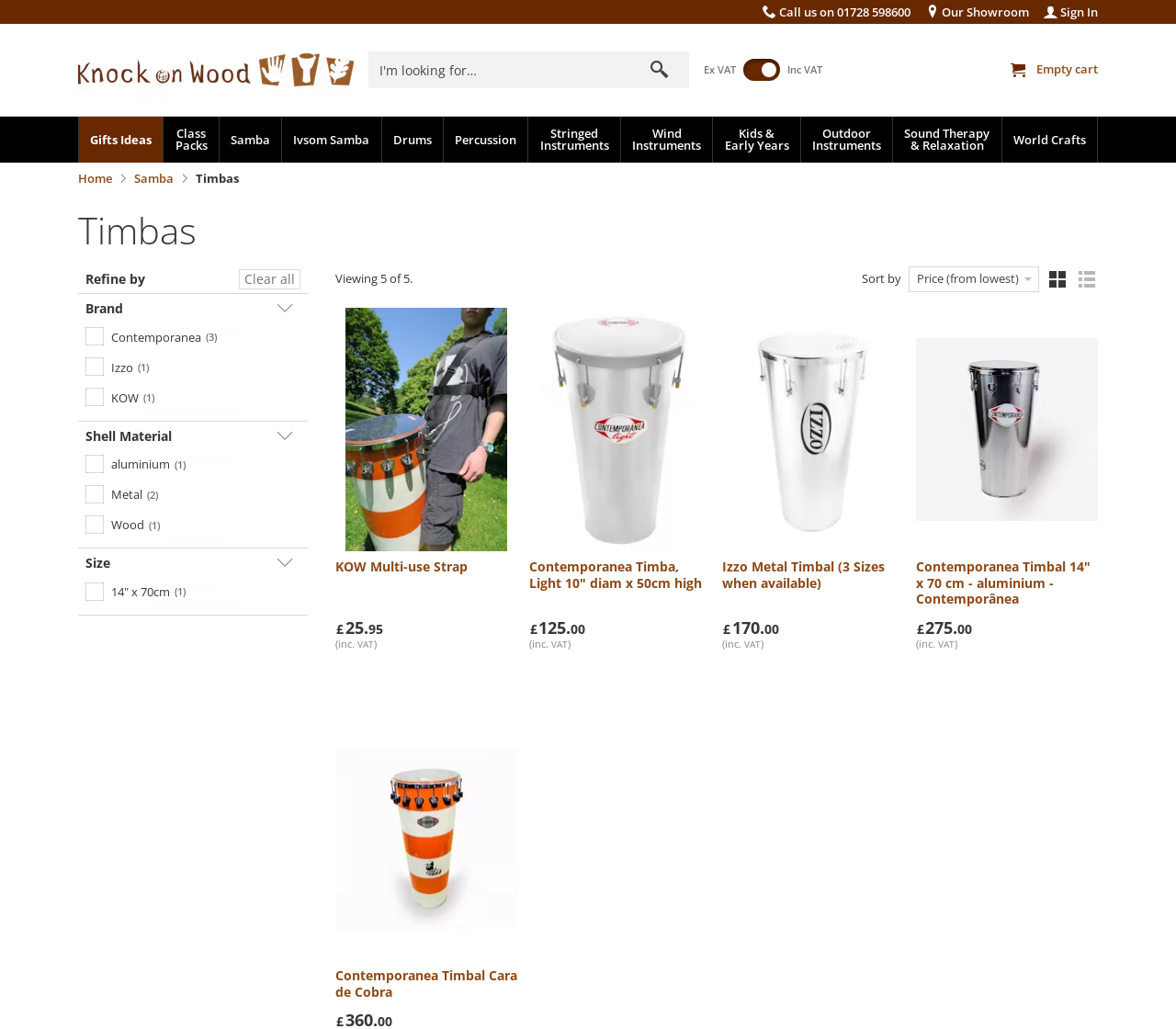How many brands are available to refine by?
Look at the image and answer the question using a single word or phrase.

3